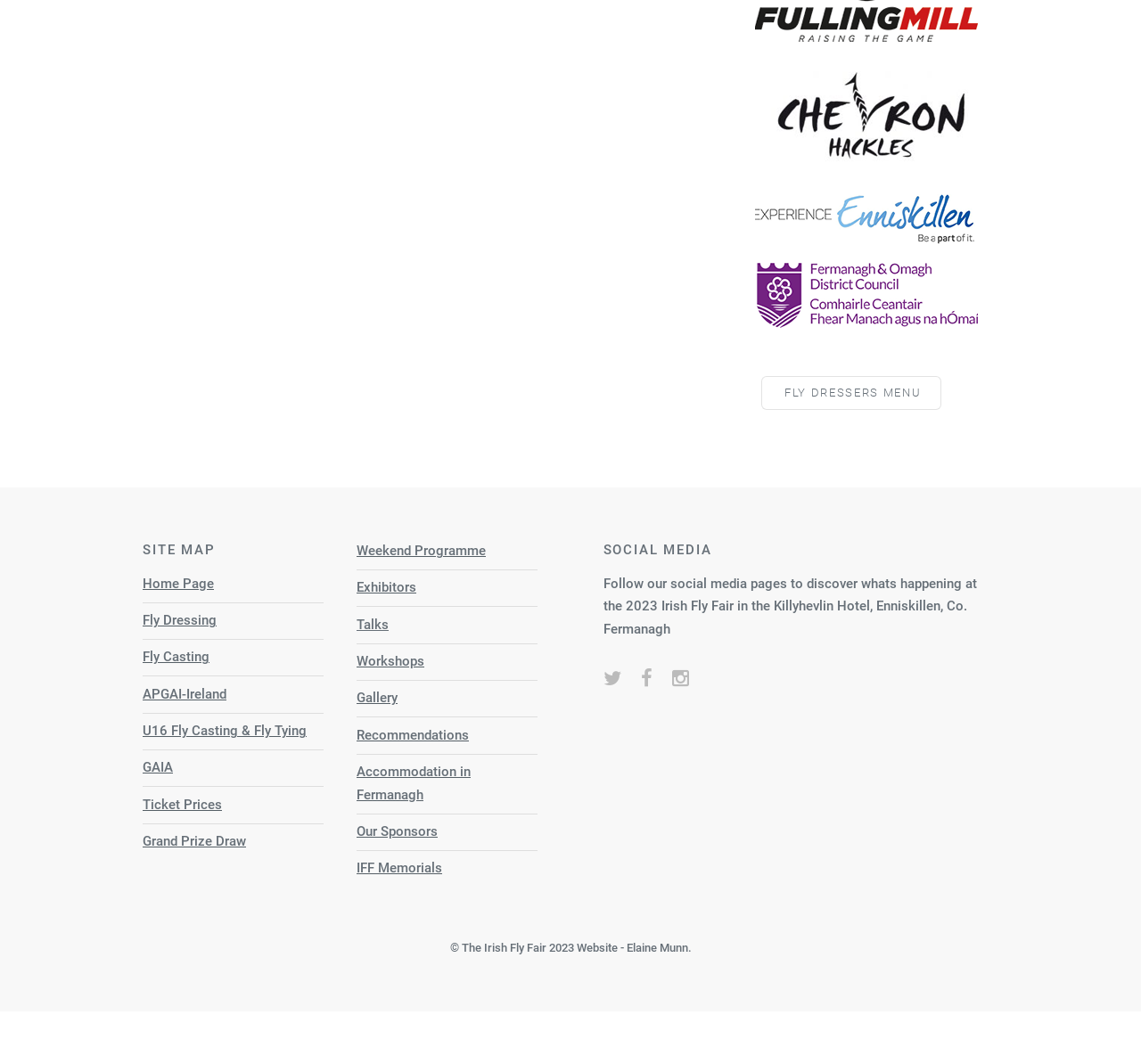Find the bounding box coordinates corresponding to the UI element with the description: "Ticket Prices". The coordinates should be formatted as [left, top, right, bottom], with values as floats between 0 and 1.

[0.125, 0.748, 0.195, 0.764]